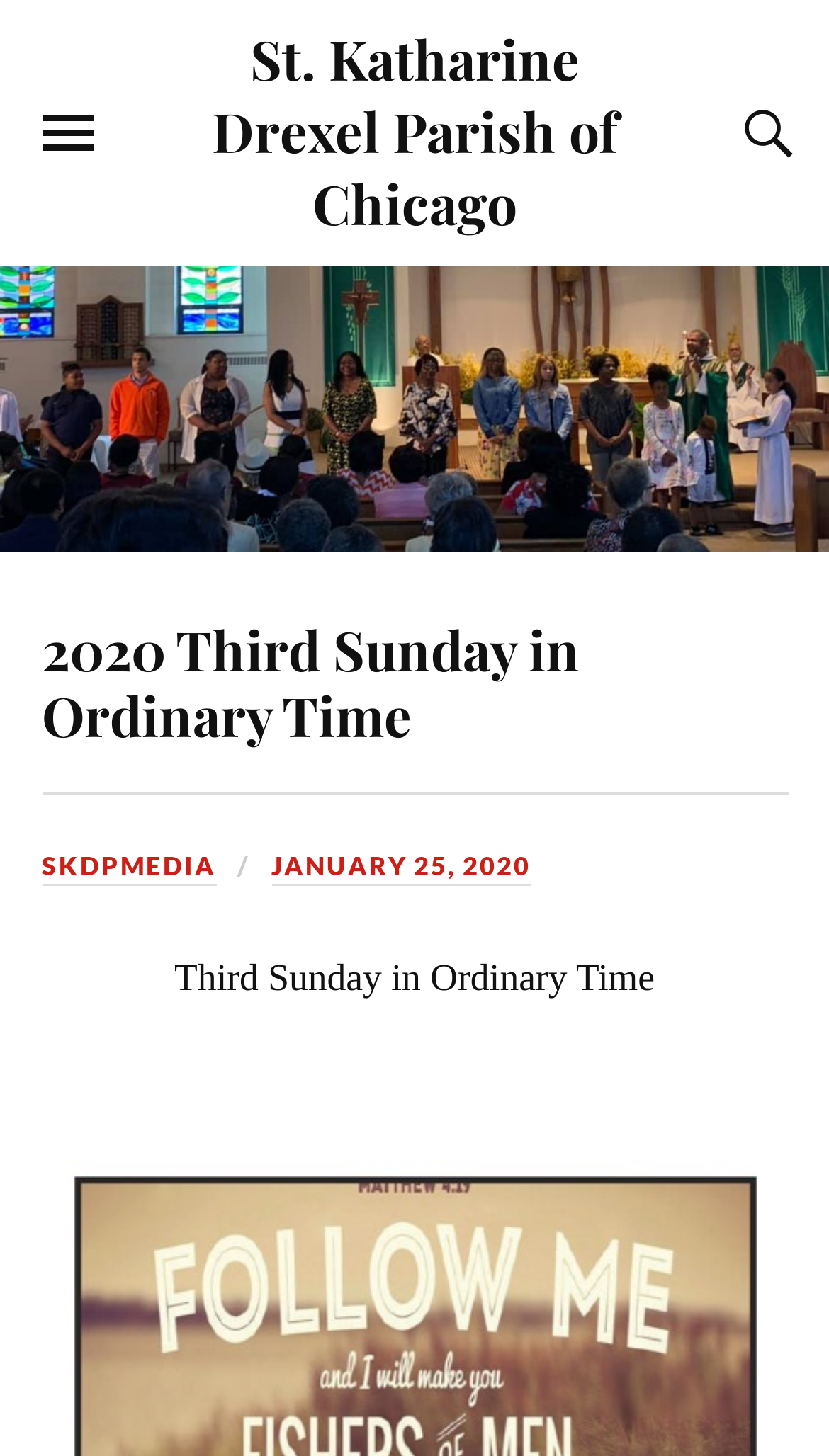What is the text on the top-left link?
Based on the image, give a concise answer in the form of a single word or short phrase.

St. Katharine Drexel Parish of Chicago